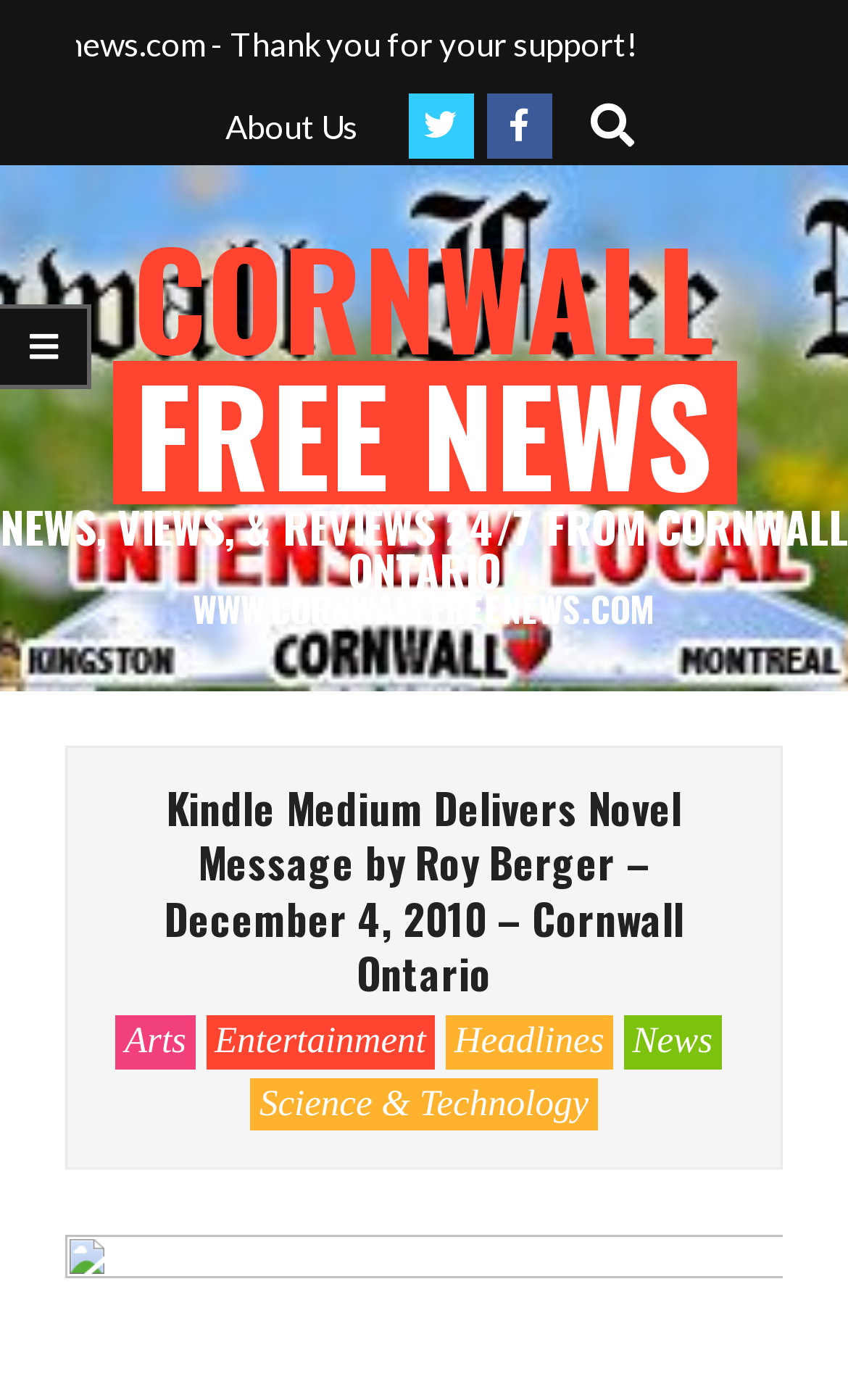Locate the bounding box coordinates of the region to be clicked to comply with the following instruction: "Read Kindle Medium Delivers Novel Message". The coordinates must be four float numbers between 0 and 1, in the form [left, top, right, bottom].

[0.126, 0.557, 0.874, 0.715]